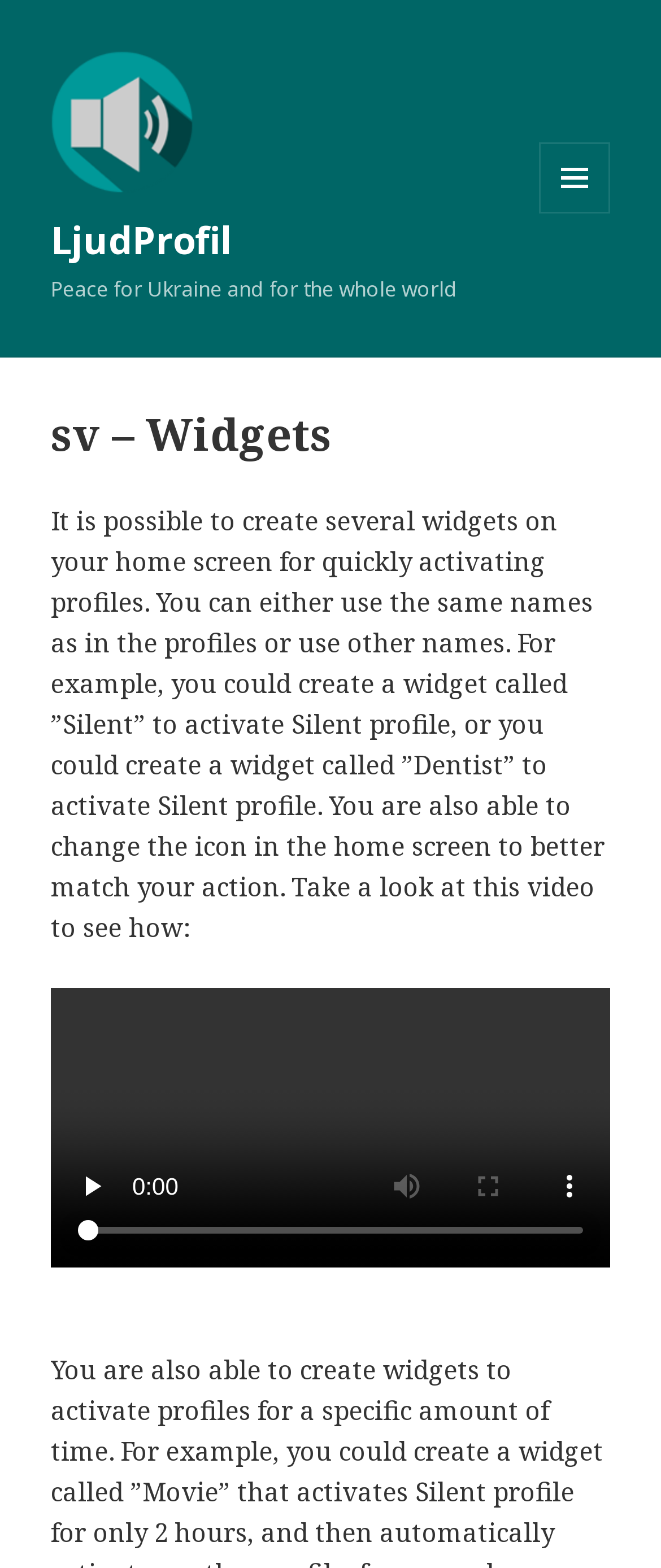What is the text above the video?
Using the image as a reference, answer the question with a short word or phrase.

Description of creating widgets